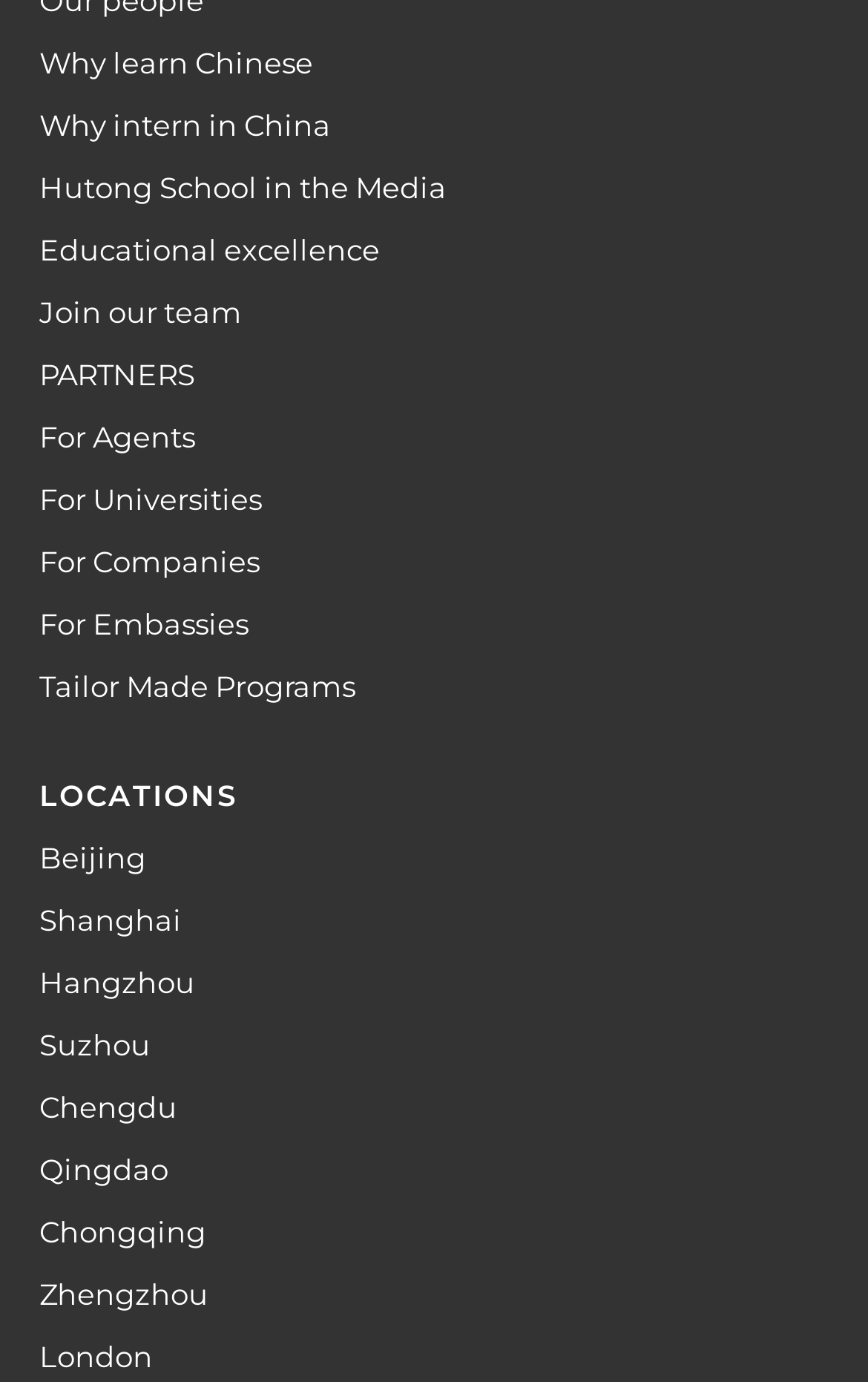Please find the bounding box coordinates of the element's region to be clicked to carry out this instruction: "Learn about tailor-made programs".

[0.045, 0.483, 0.409, 0.509]